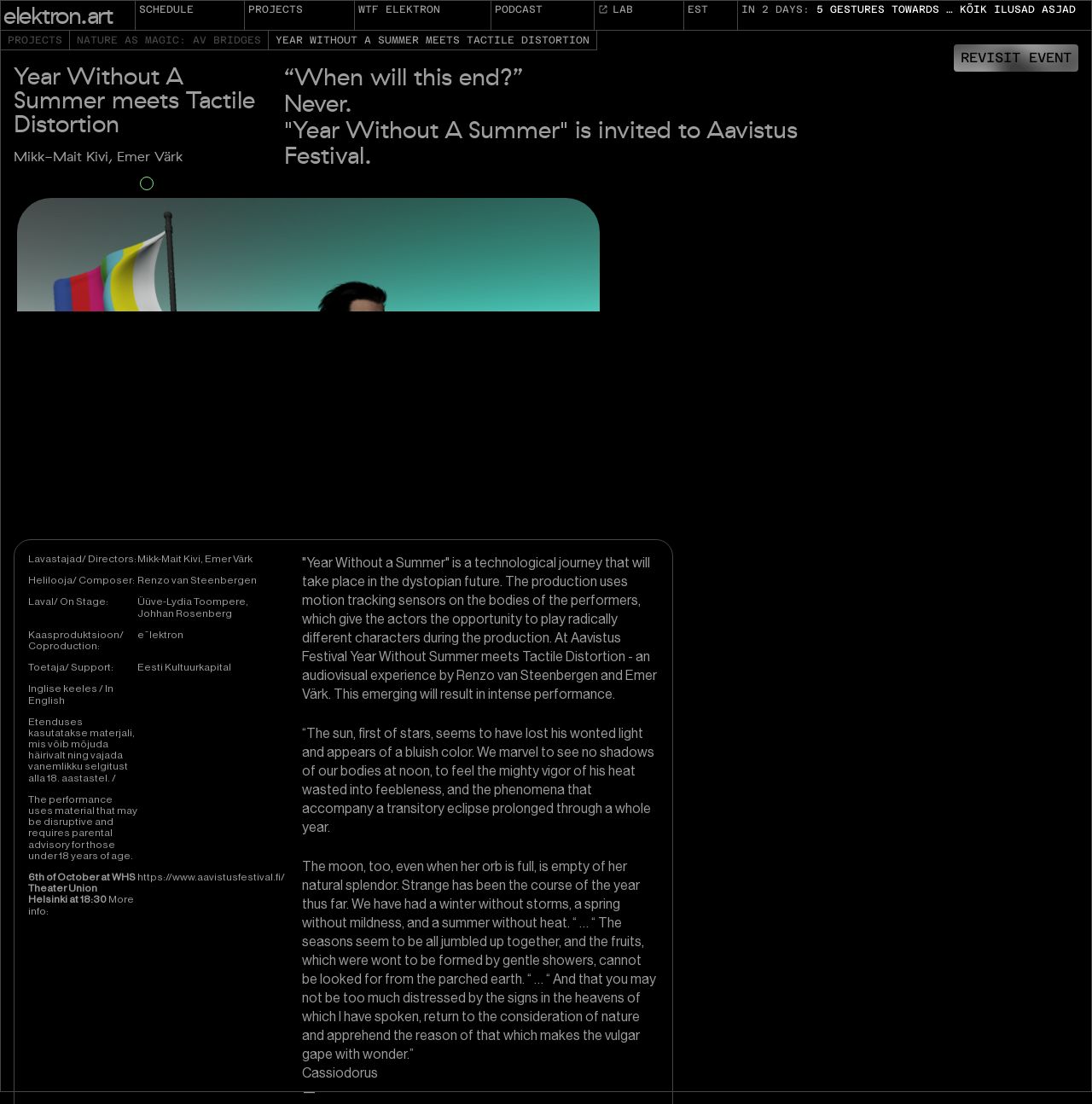Please answer the following question using a single word or phrase: What is the name of the composer of the event?

Renzo van Steenbergen